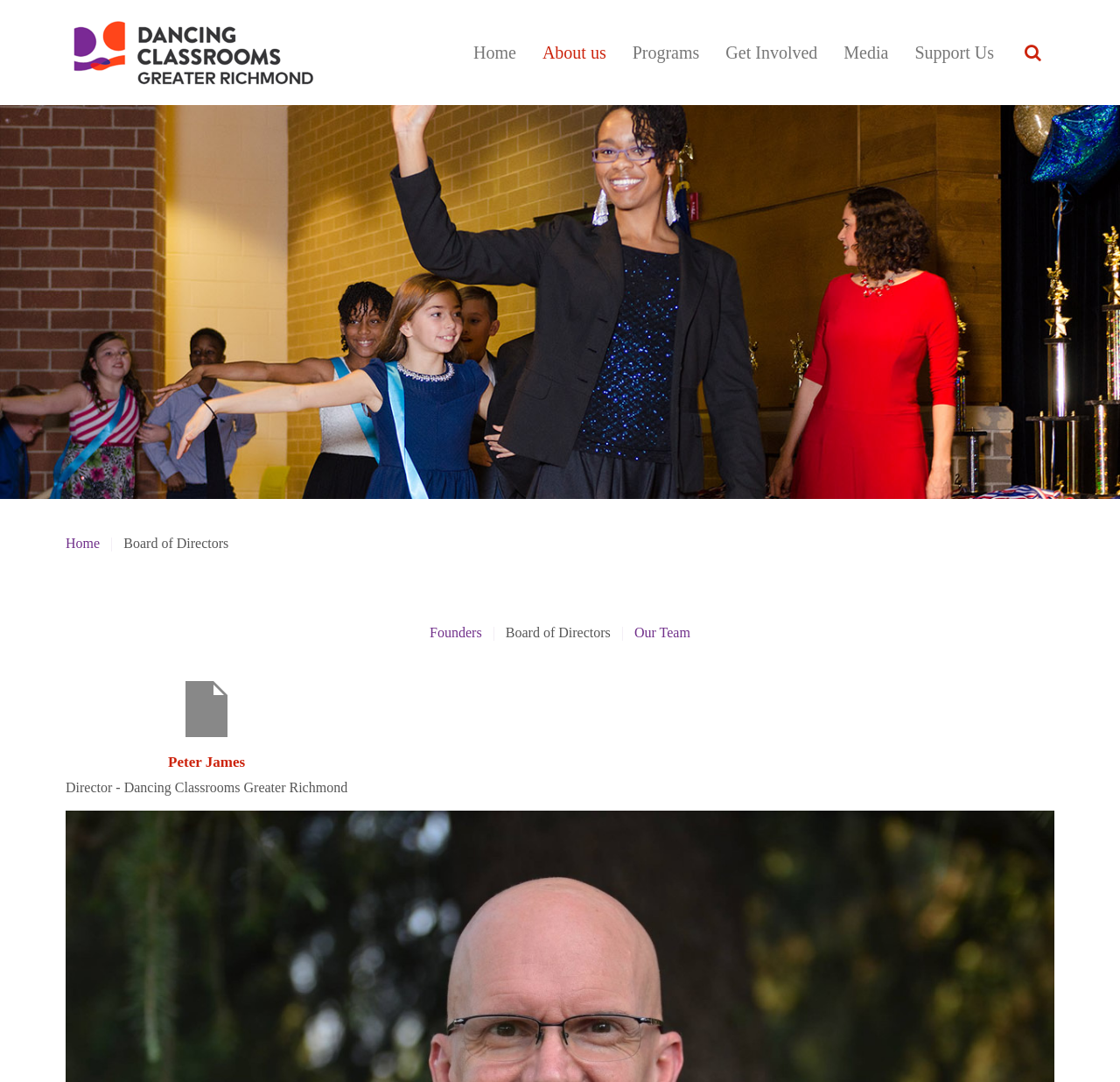Please find and report the bounding box coordinates of the element to click in order to perform the following action: "go to home page". The coordinates should be expressed as four float numbers between 0 and 1, in the format [left, top, right, bottom].

[0.411, 0.0, 0.473, 0.097]